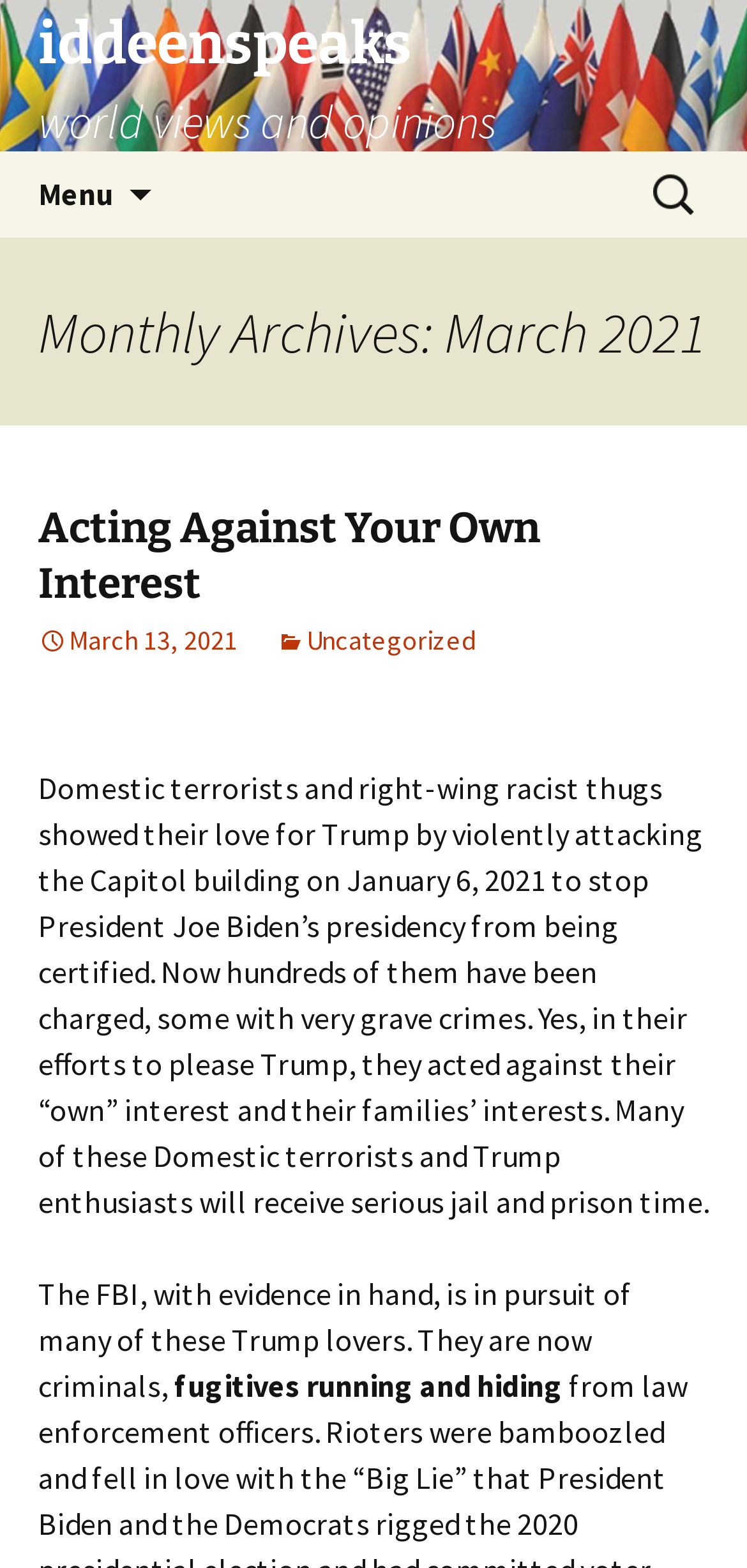Respond to the question below with a single word or phrase:
What is the title of the latest article?

Acting Against Your Own Interest